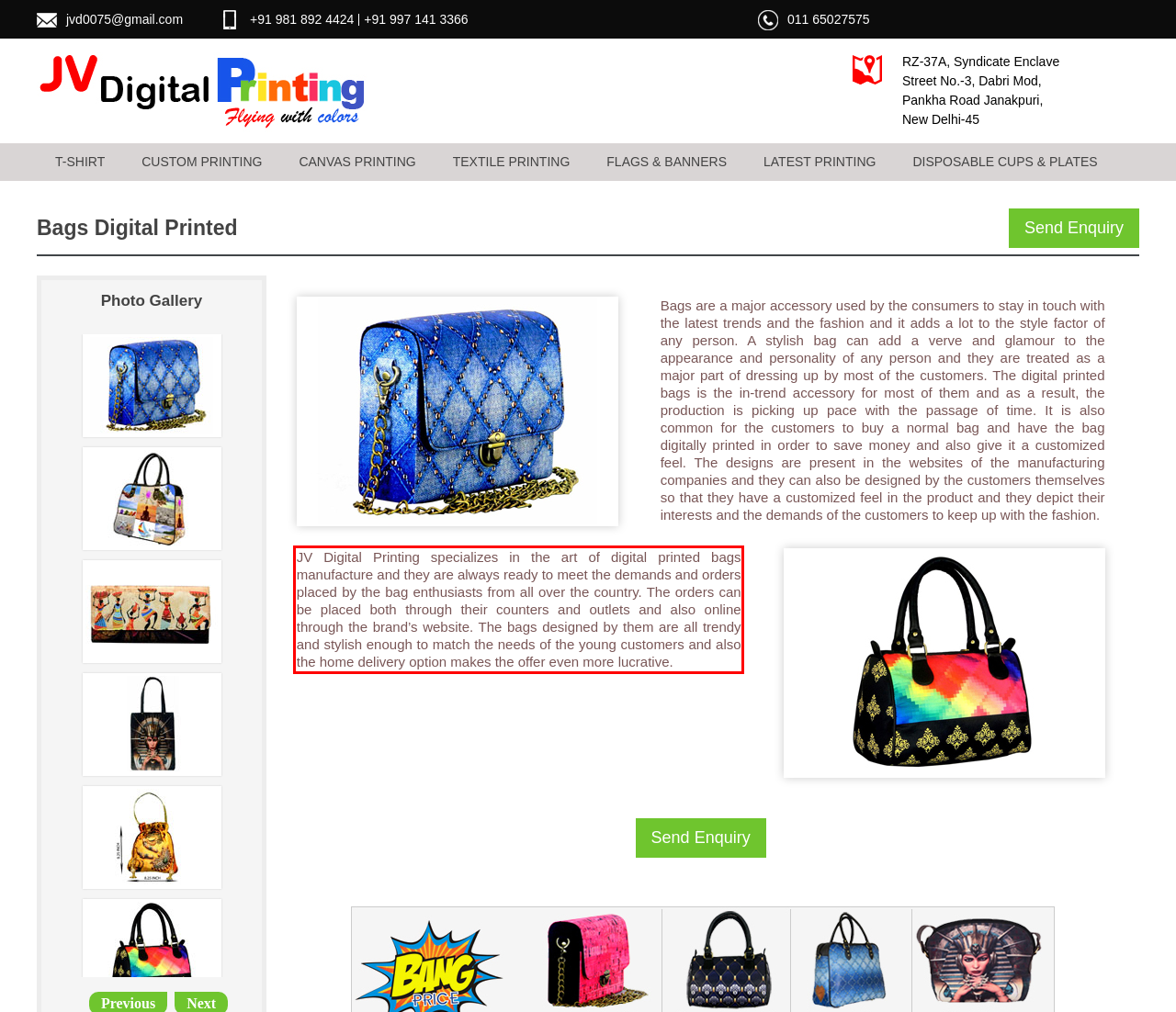Please examine the screenshot of the webpage and read the text present within the red rectangle bounding box.

JV Digital Printing specializes in the art of digital printed bags manufacture and they are always ready to meet the demands and orders placed by the bag enthusiasts from all over the country. The orders can be placed both through their counters and outlets and also online through the brand’s website. The bags designed by them are all trendy and stylish enough to match the needs of the young customers and also the home delivery option makes the offer even more lucrative.